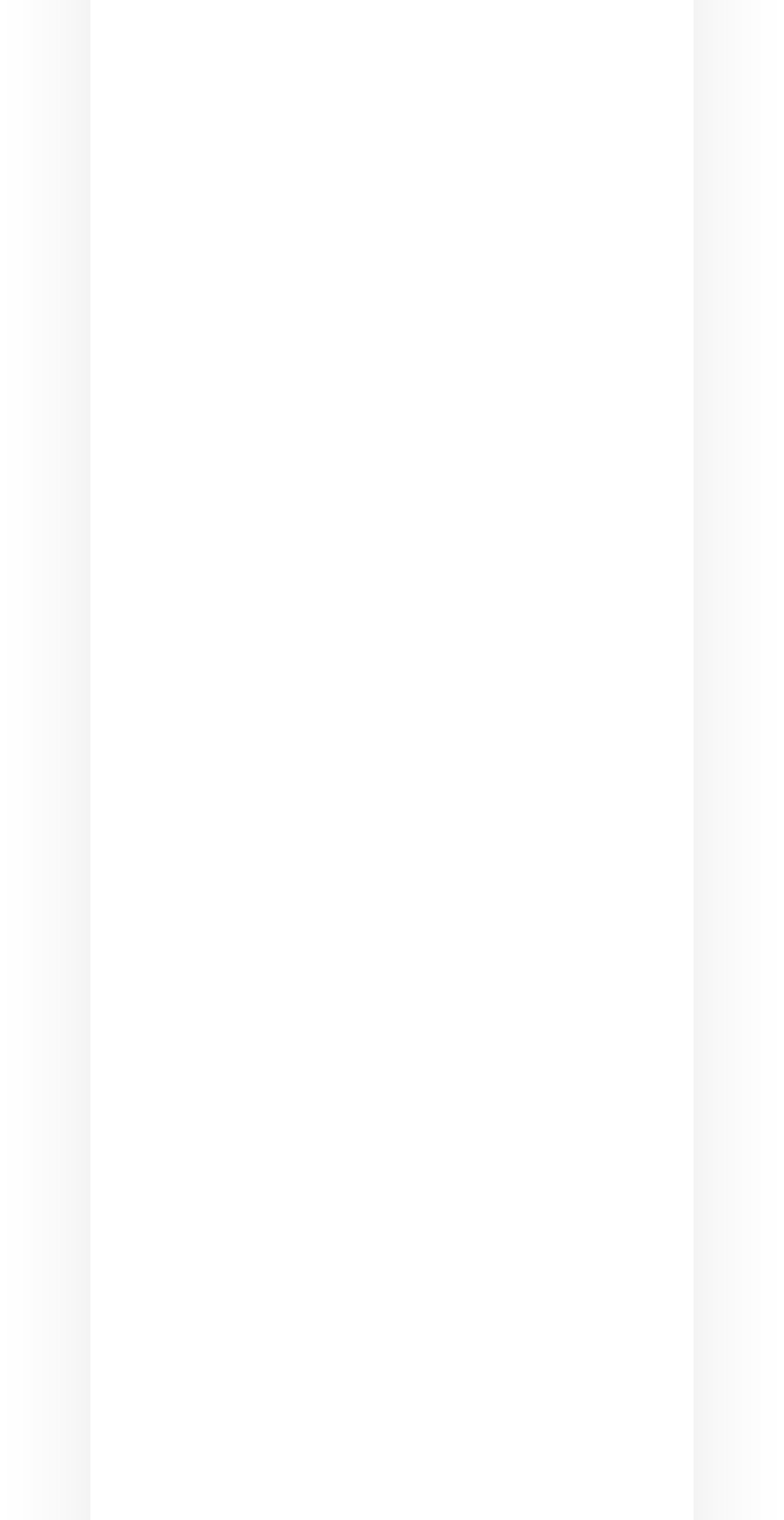What is the vertical position of the link 'aftitinede'?
Look at the screenshot and give a one-word or phrase answer.

Top